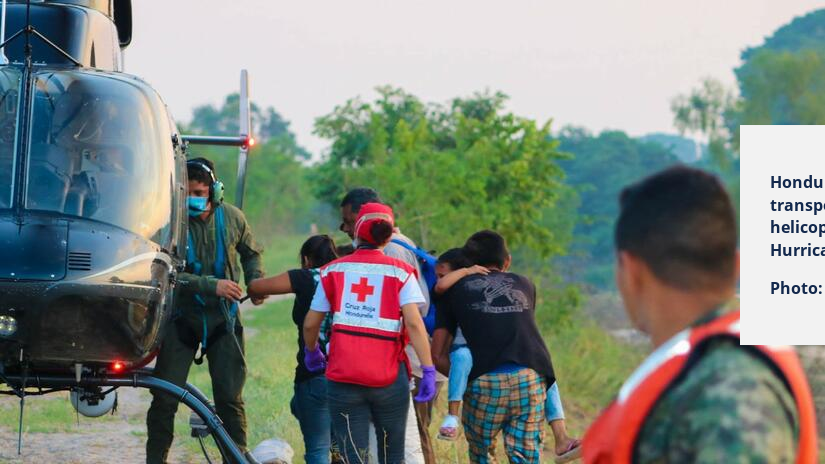Please respond to the question with a concise word or phrase:
What is the purpose of the helicopter in the scene?

To transport evacuees